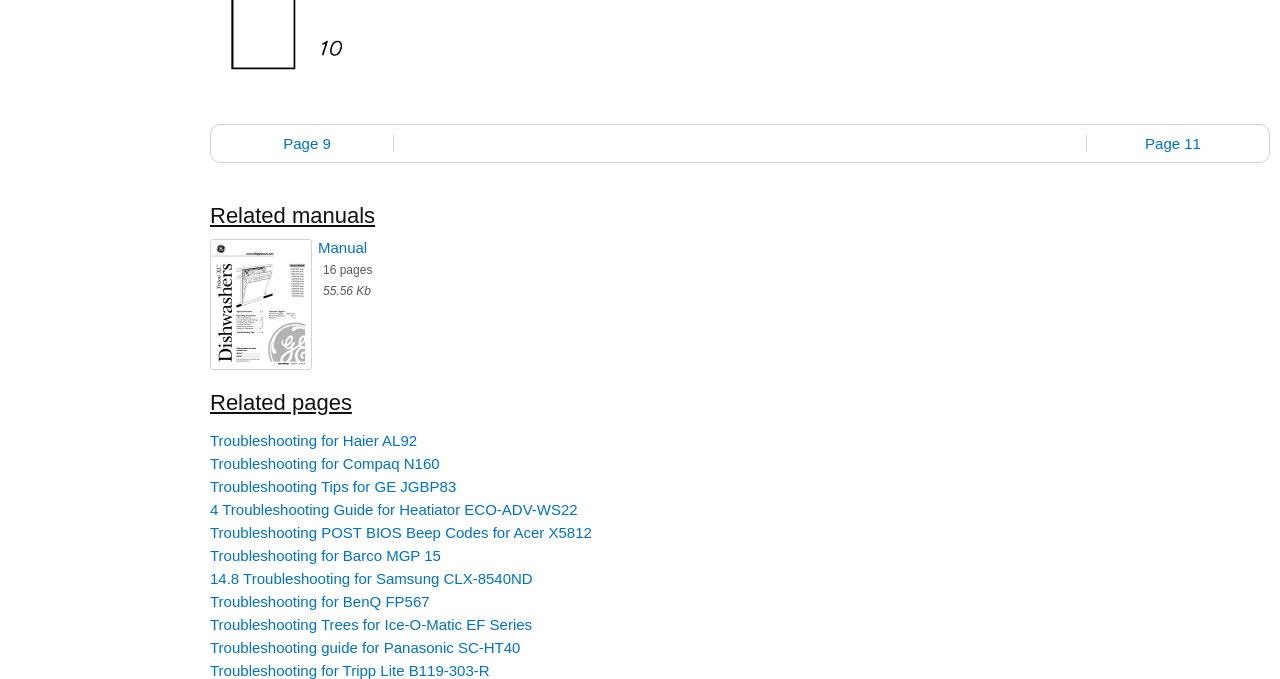Find the bounding box coordinates of the element you need to click on to perform this action: 'go to page 9'. The coordinates should be represented by four float values between 0 and 1, in the format [left, top, right, bottom].

[0.173, 0.199, 0.308, 0.224]